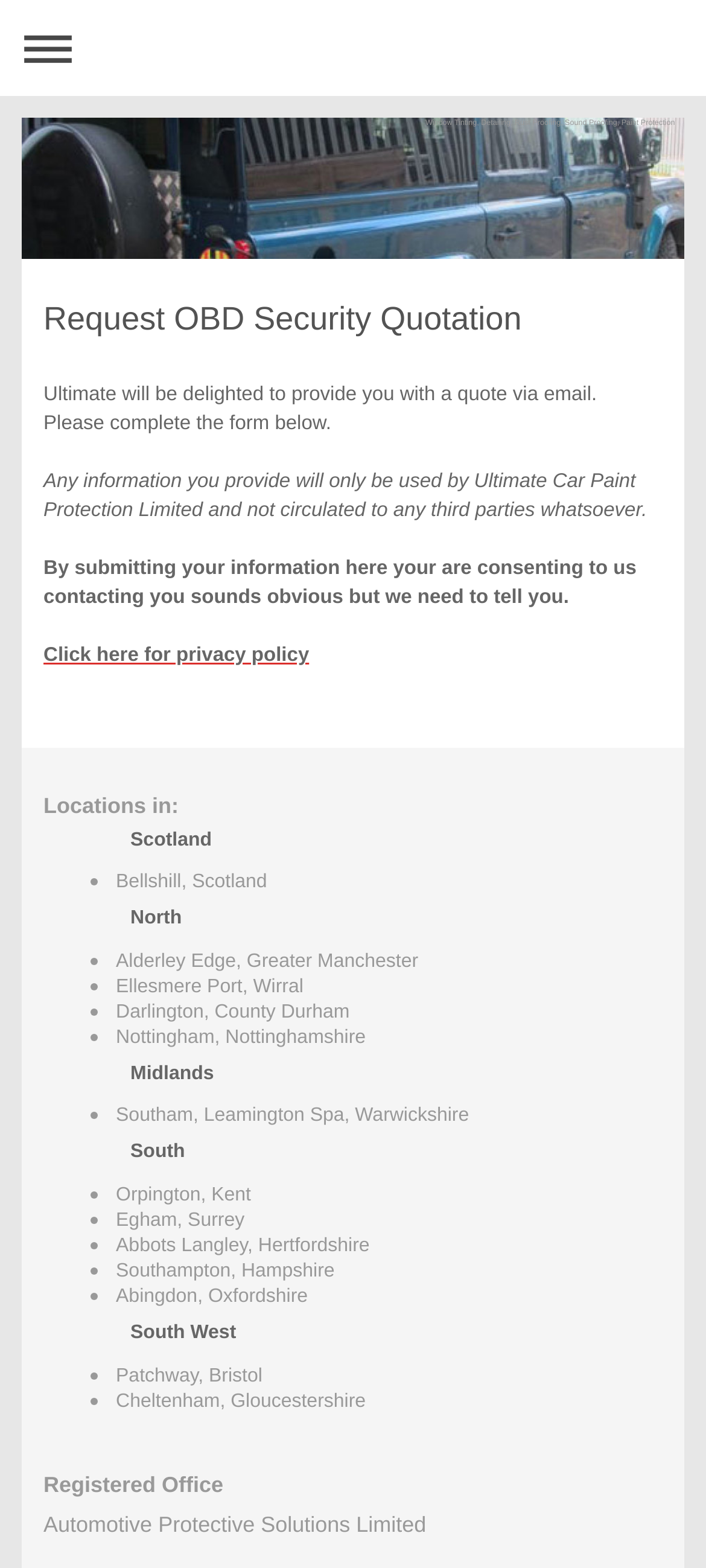What type of services are mentioned on this webpage?
Offer a detailed and exhaustive answer to the question.

The webpage mentions various services, including Window Tinting, Detailing, Rust Proofing, Sound Proofing, and Paint Protection. These services are listed in the text 'Window Tinting, Detailing, Rust Proofing, Sound Proofing, Paint Protection' at the top of the webpage.